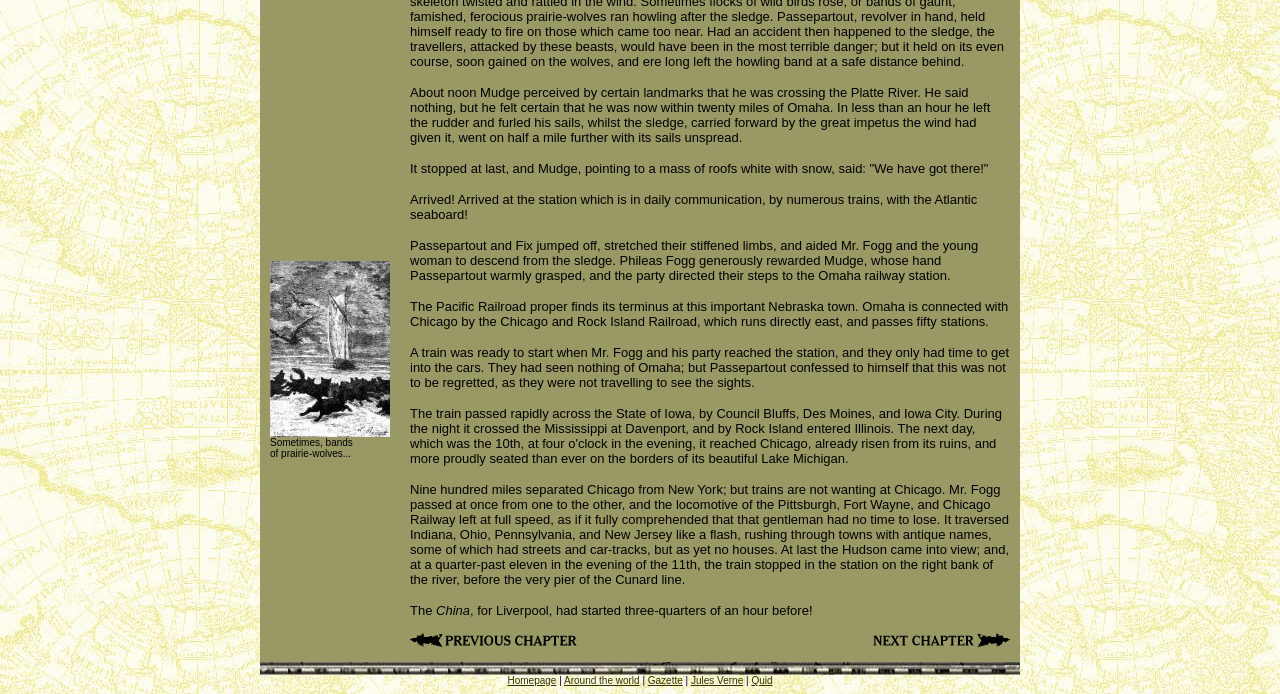Identify the bounding box for the UI element that is described as follows: "name="Image2"".

[0.32, 0.919, 0.451, 0.944]